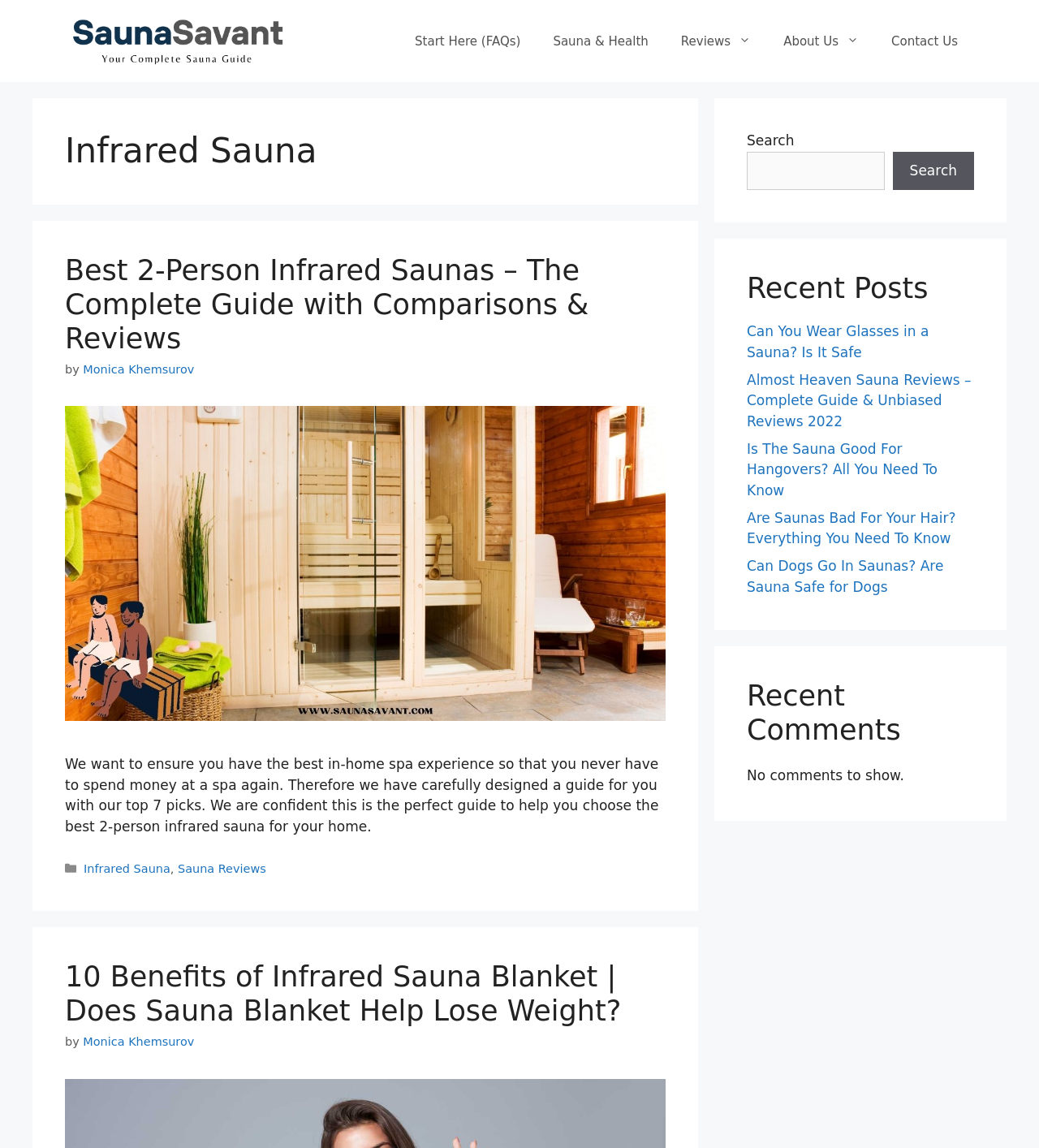Give a one-word or short phrase answer to this question: 
What is the main topic of this webpage?

Infrared Sauna